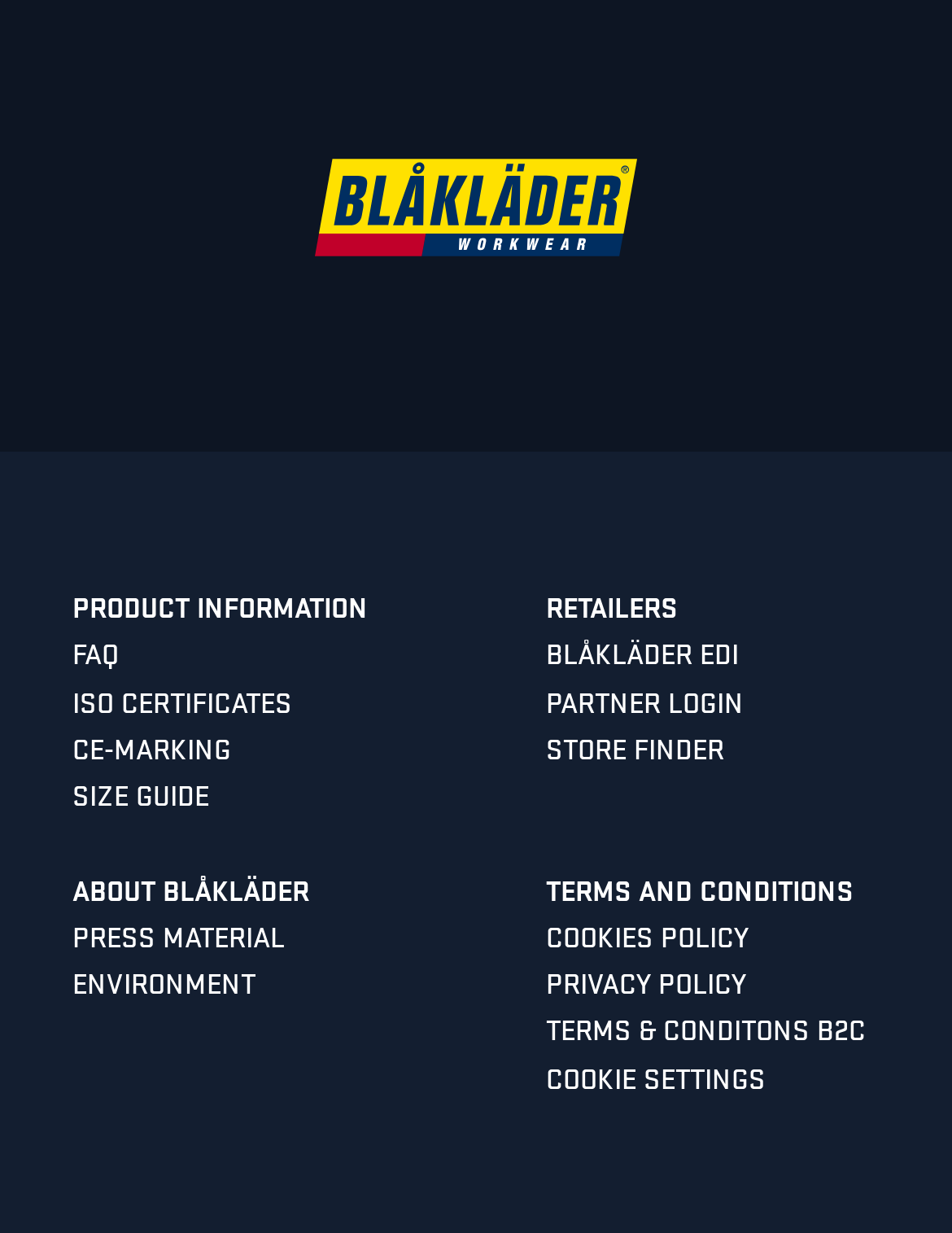Determine the bounding box coordinates in the format (top-left x, top-left y, bottom-right x, bottom-right y). Ensure all values are floating point numbers between 0 and 1. Identify the bounding box of the UI element described by: Terms & Conditons B2C

[0.574, 0.815, 0.91, 0.852]